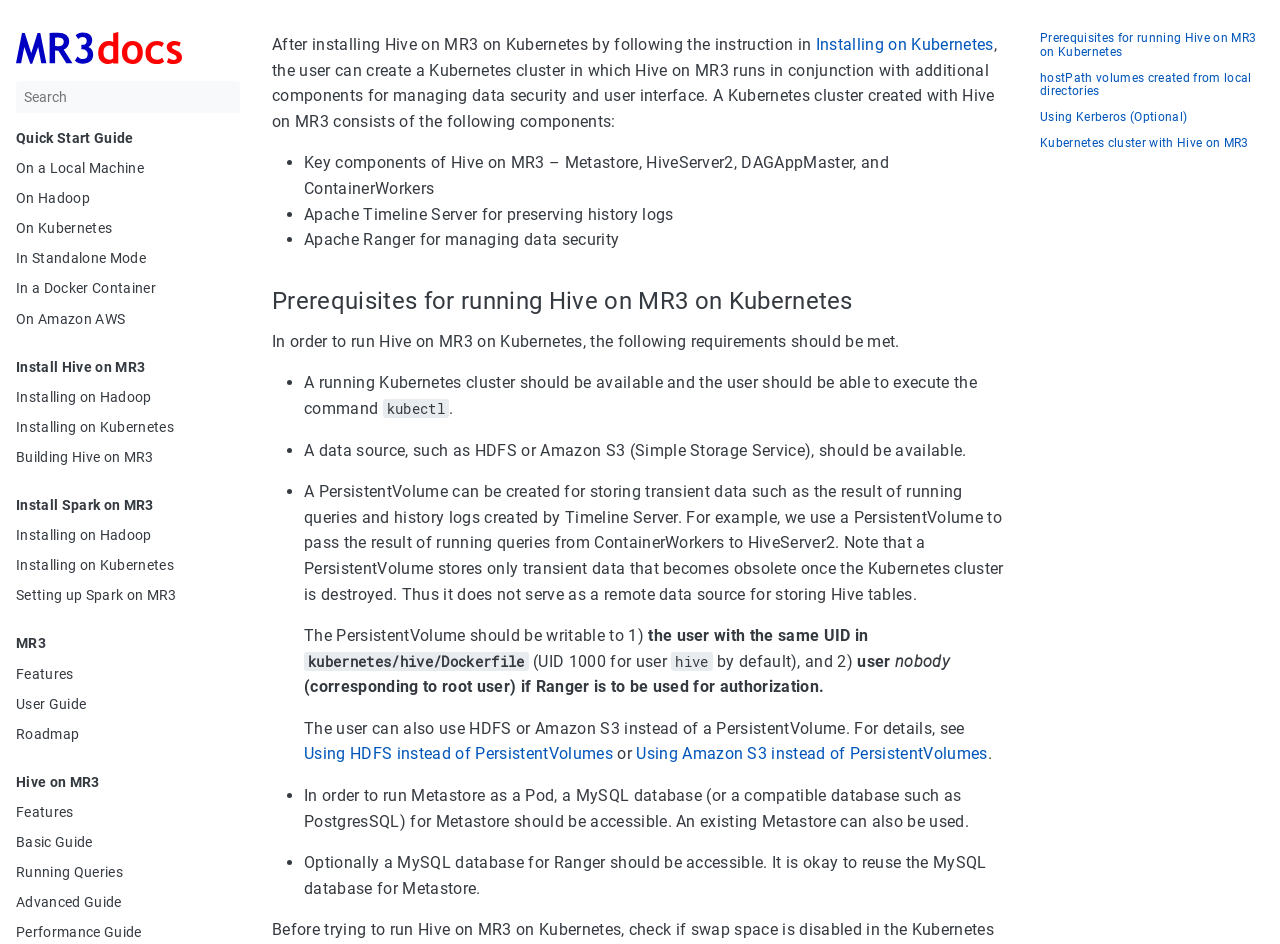What are the key components of Hive on MR3?
Look at the screenshot and provide an in-depth answer.

According to the webpage, the key components of Hive on MR3 include Metastore, HiveServer2, DAGAppMaster, and ContainerWorkers. These components are essential for running Hive on MR3 on Kubernetes.